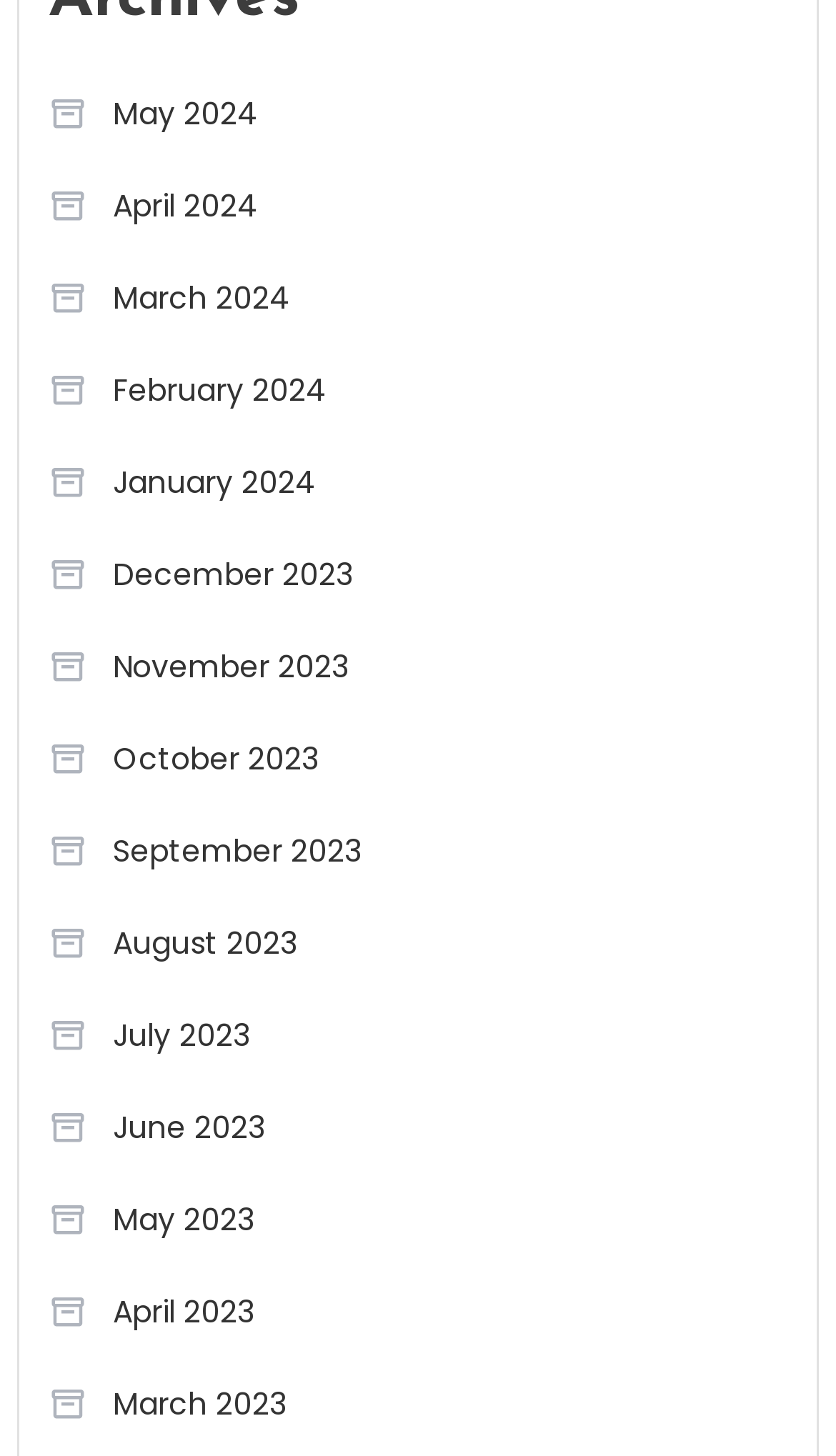Answer with a single word or phrase: 
How many links are below the 'October 2023' link?

7